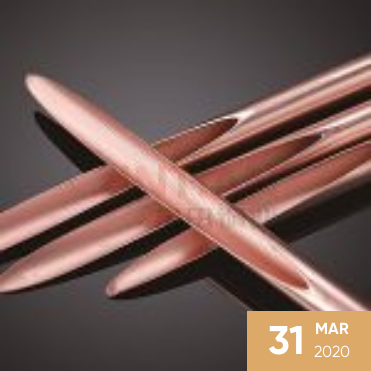Answer the following query with a single word or phrase:
What is the purpose of the image?

To discuss copper tubing